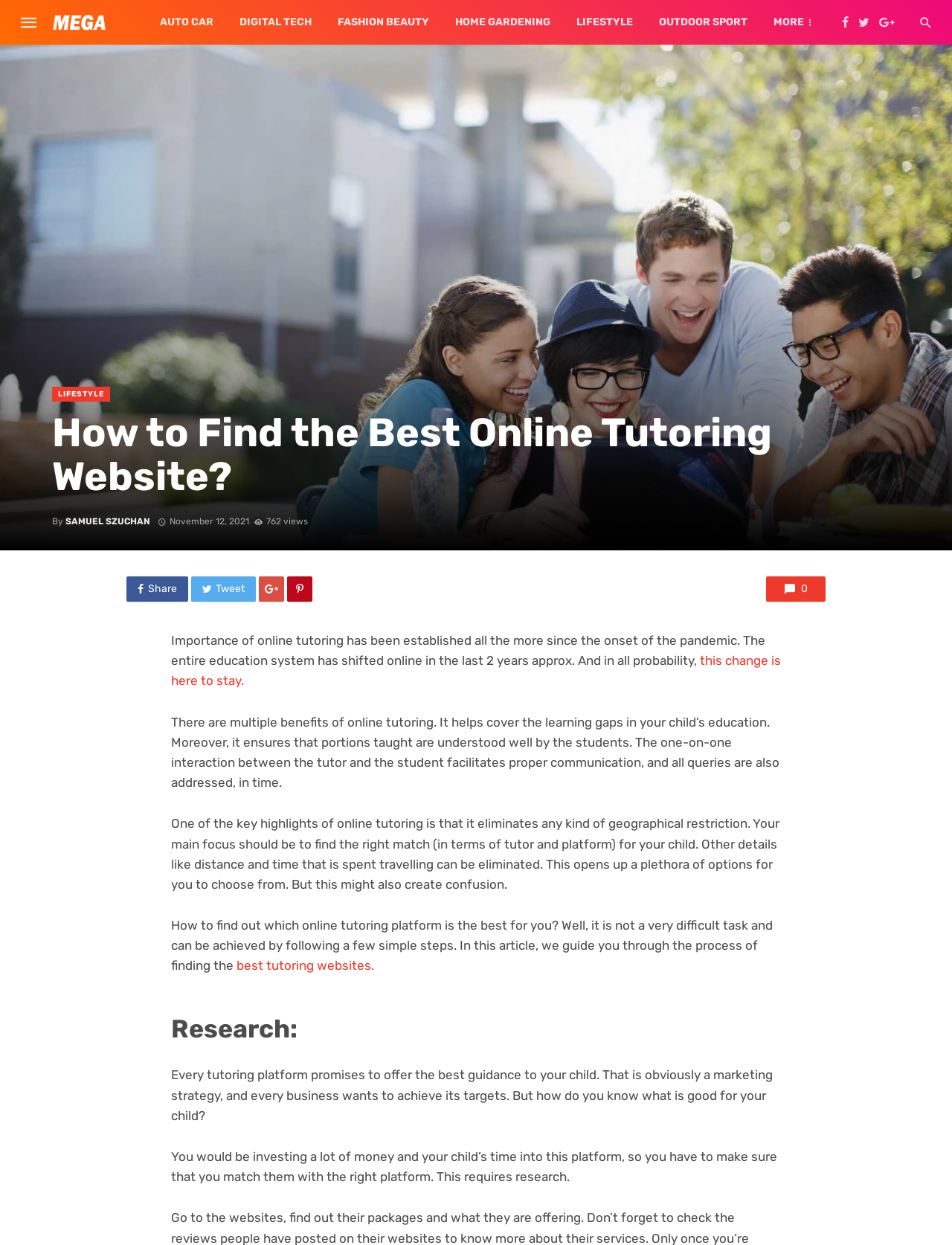What is the benefit of online tutoring?
Please look at the screenshot and answer in one word or a short phrase.

Eliminates geographical restriction